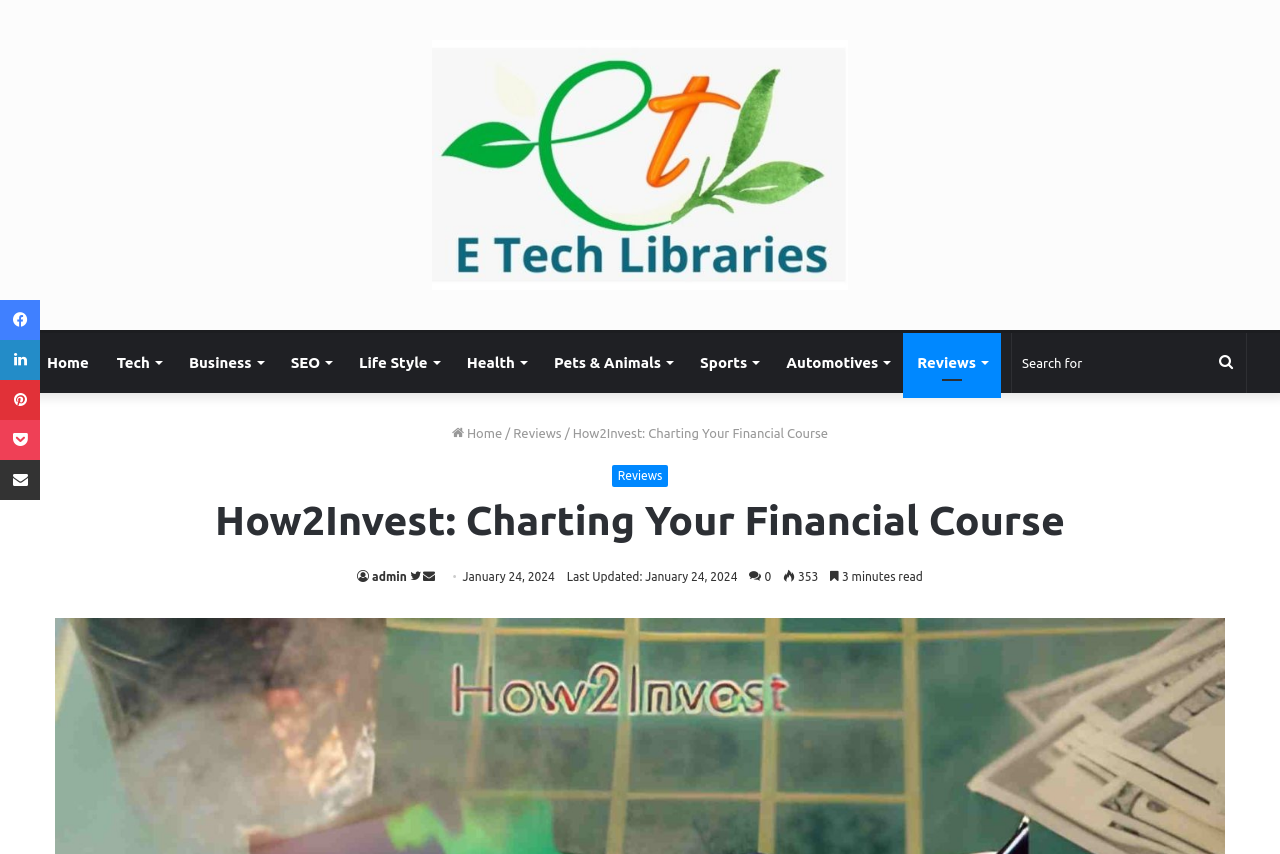Could you highlight the region that needs to be clicked to execute the instruction: "View 2013 Morgan 4/4 3,600km $80,000 ono"?

None